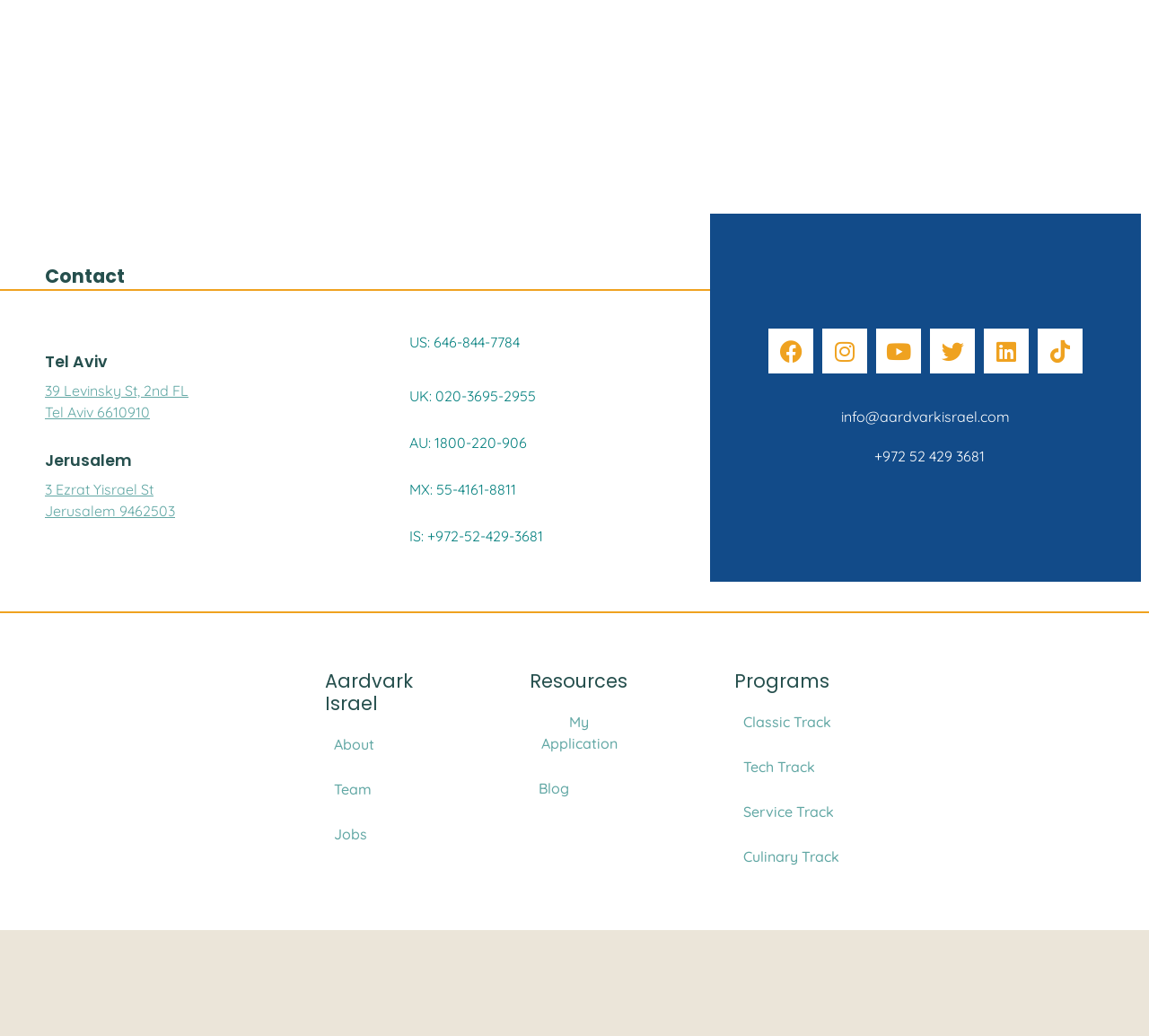Kindly determine the bounding box coordinates for the clickable area to achieve the given instruction: "Click on the Facebook link".

[0.669, 0.318, 0.708, 0.361]